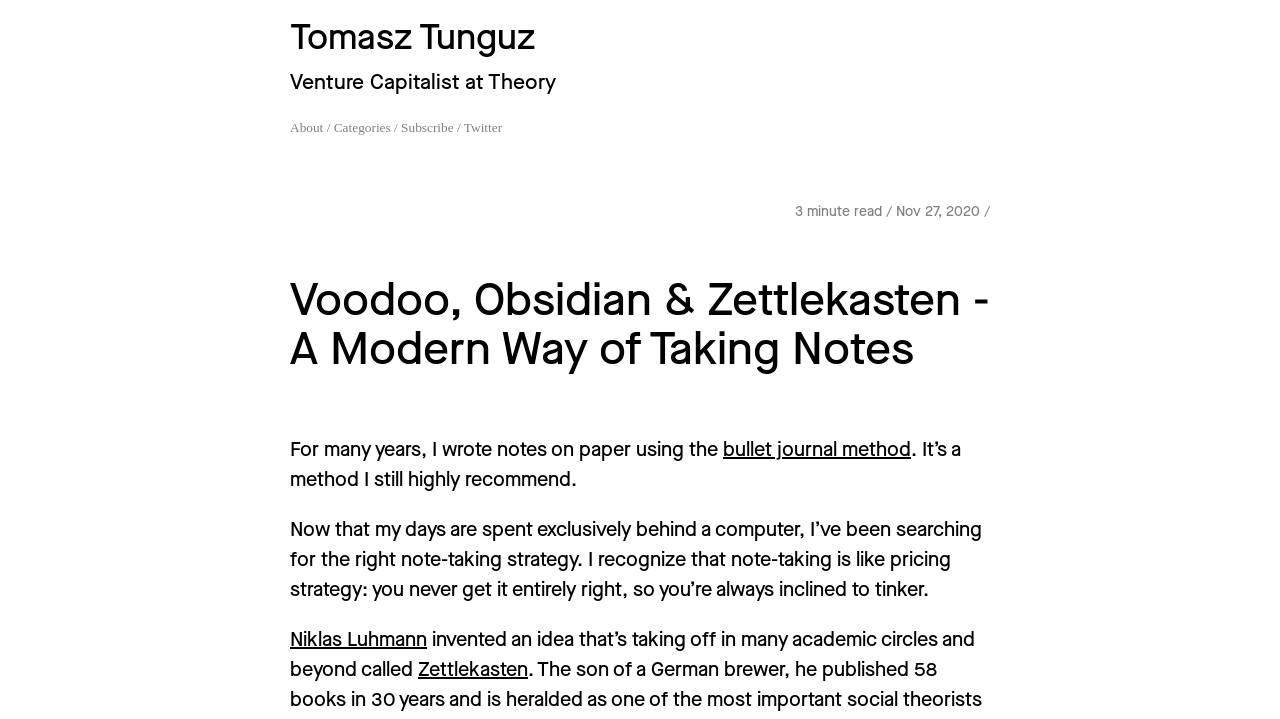Who is the author of the article?
Please answer the question as detailed as possible.

The author of the article can be determined by looking at the top section of the webpage, where it says 'Tomasz Tunguz' with a link to 'Theory' and 'About' sections. This suggests that Tomasz Tunguz is the author of the article.